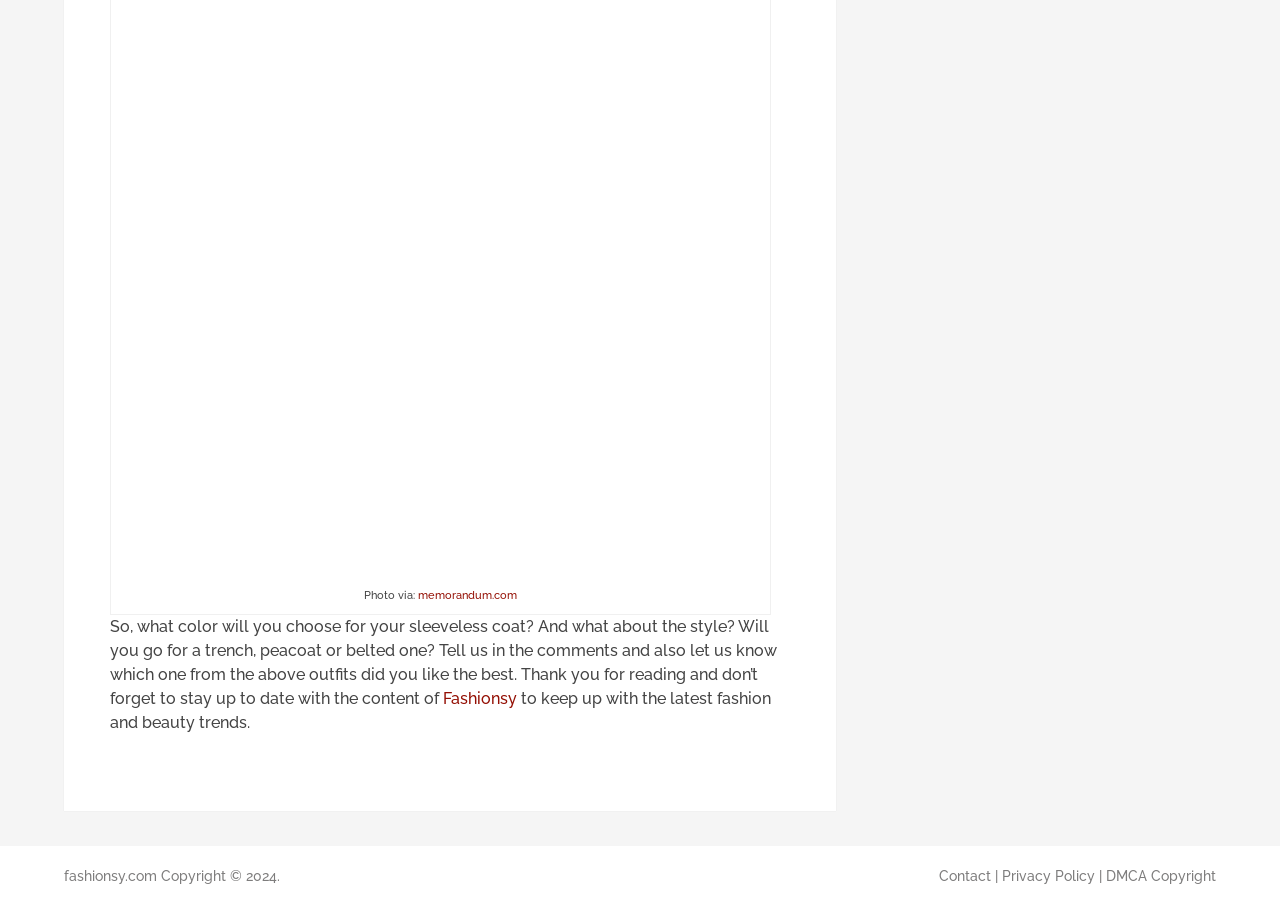Identify and provide the bounding box for the element described by: "fashionsy.com".

[0.05, 0.96, 0.123, 0.977]